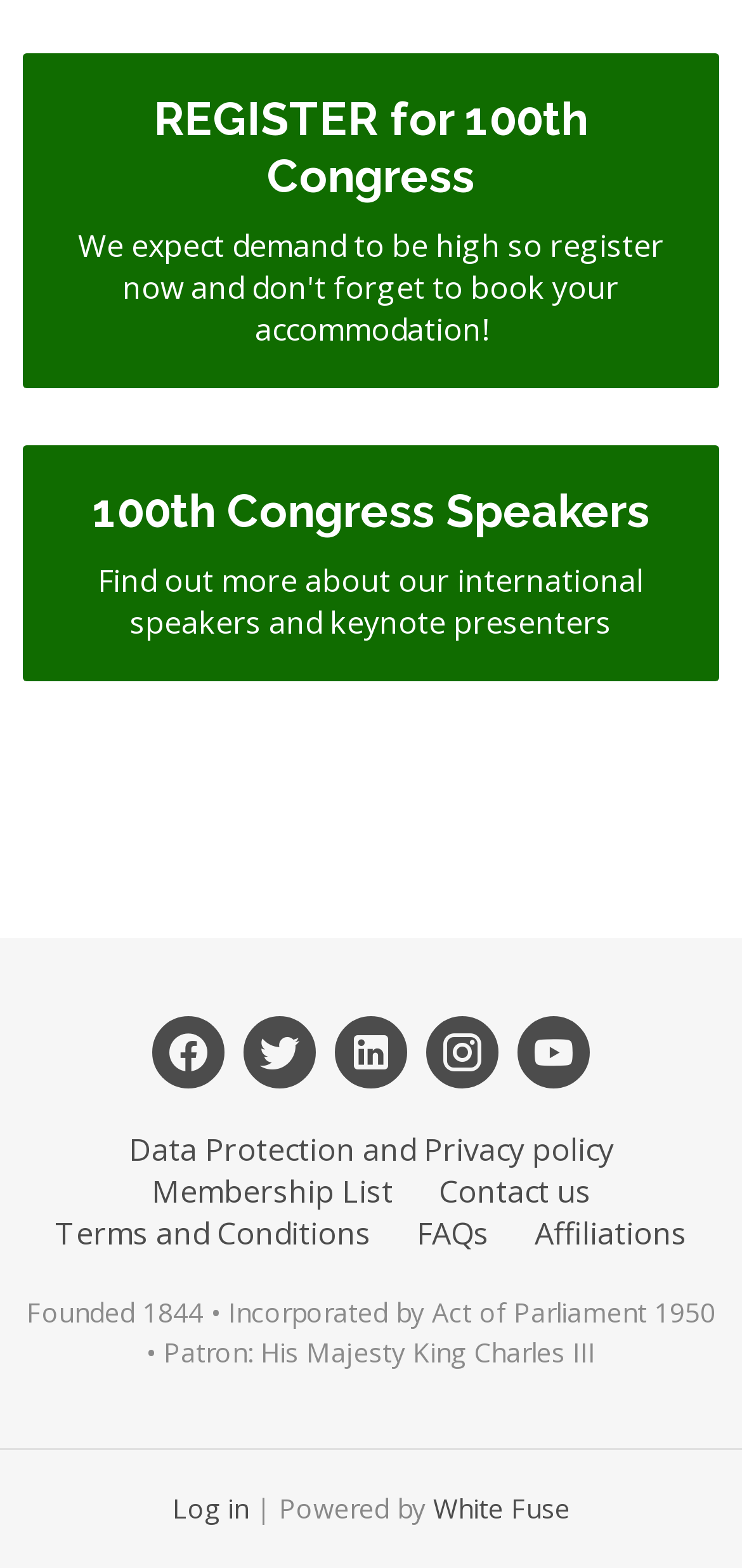Determine the bounding box coordinates for the clickable element to execute this instruction: "Search for something". Provide the coordinates as four float numbers between 0 and 1, i.e., [left, top, right, bottom].

None